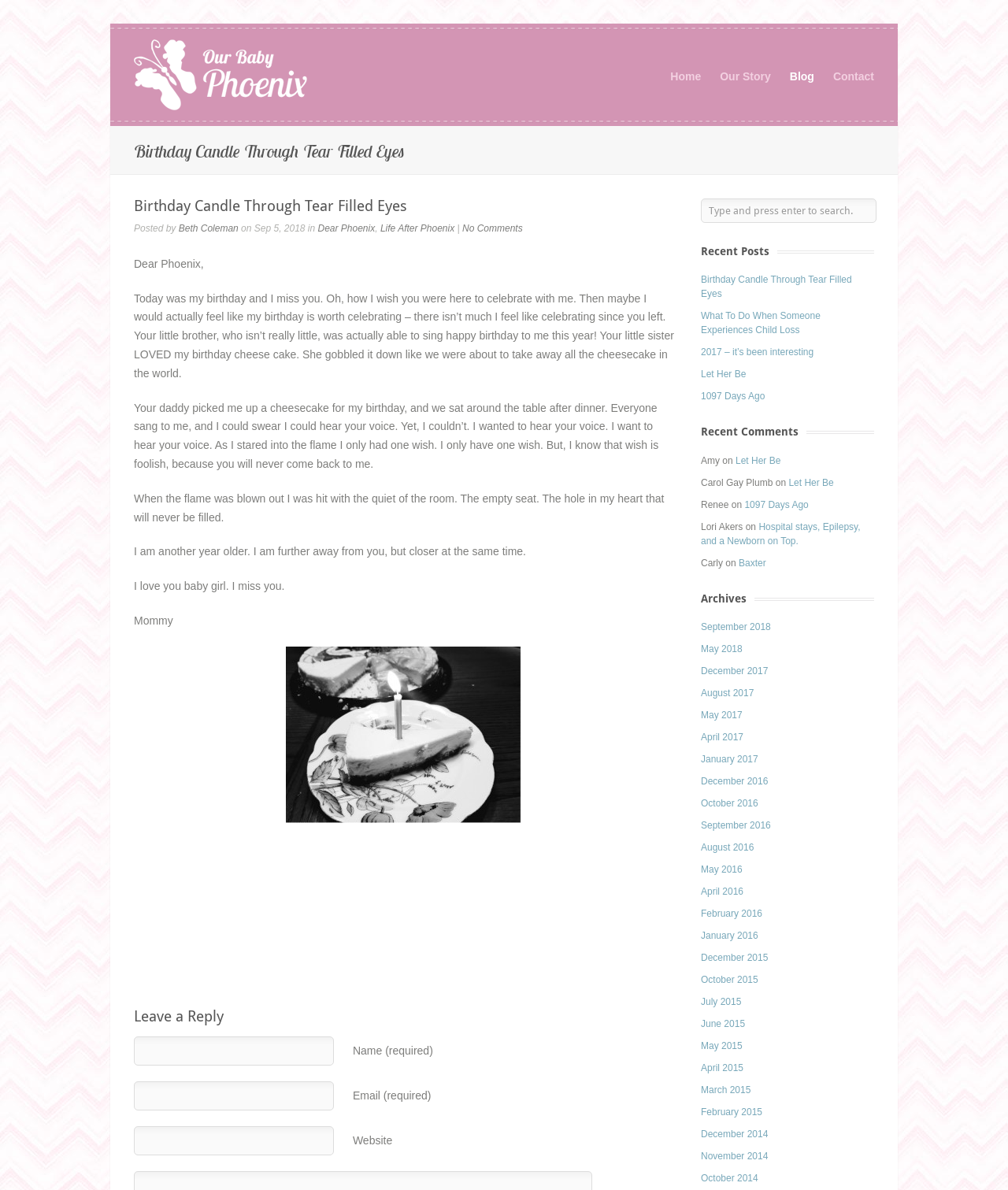Elaborate on the different components and information displayed on the webpage.

This webpage is a personal blog post titled "Birthday Candle Through Tear Filled Eyes" on a website called "Our Baby Phoenix". The page has a heading with the website title and a link to the homepage at the top left corner. Below the heading, there are four links to navigate to different sections of the website: "Home", "Our Story", "Blog", and "Contact".

The main content of the page is a blog post with a title "Birthday Candle Through Tear Filled Eyes" at the top. The post is written by "Beth Coleman" and is categorized under "Dear Phoenix" and "Life After Phoenix". The post is a heartfelt and emotional reflection on the author's birthday, missing their child, and feeling the absence of their child's voice.

The post is divided into several paragraphs, with the author expressing their feelings and emotions. There are also links to other related posts and a section for leaving a reply at the bottom of the page.

On the right side of the page, there are several sections, including "Recent Posts", "Recent Comments", and "Archives". The "Recent Posts" section lists several recent blog posts, while the "Recent Comments" section shows comments from various users on different posts. The "Archives" section lists links to blog posts from different months and years.

There are two images on the page, one with the title "Our Baby Phoenix" at the top, and another with the title "Birthday Cheesecake" in the middle of the post.